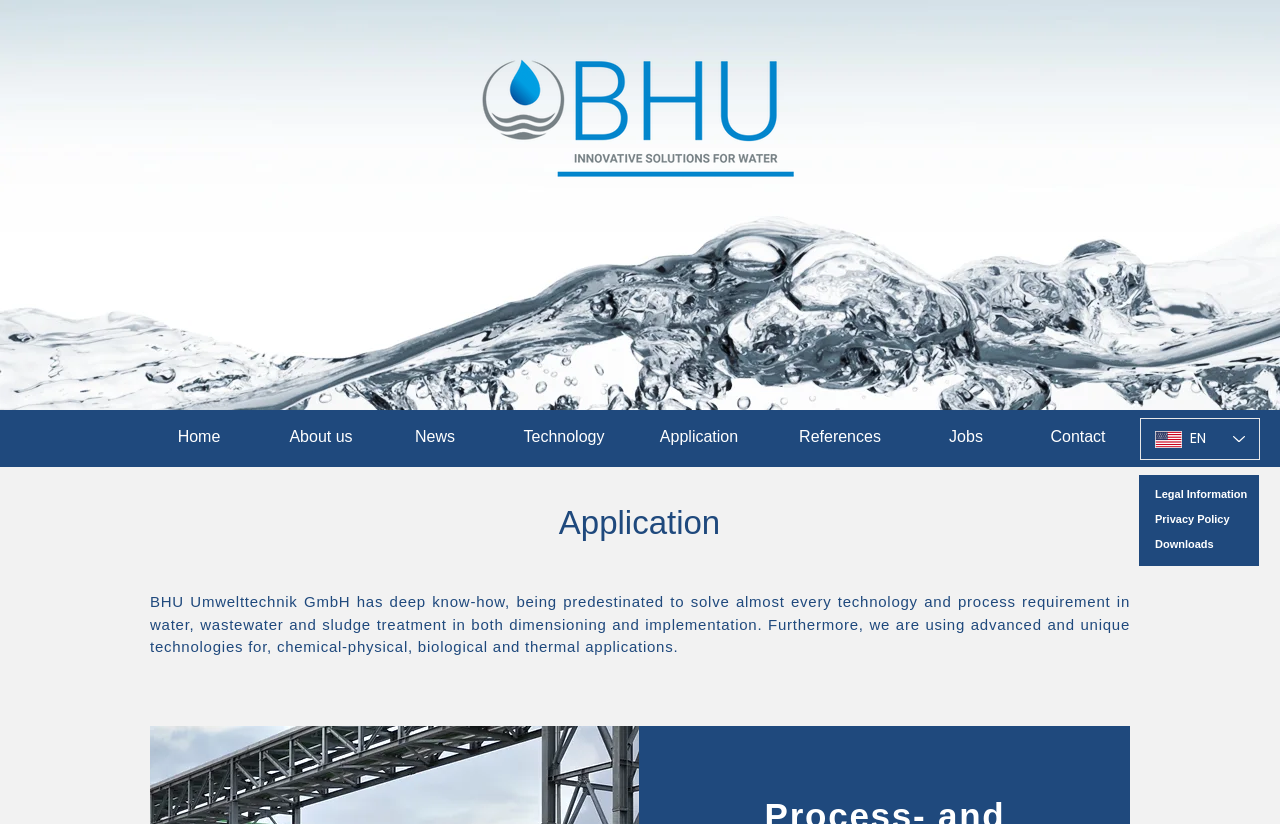Identify the bounding box coordinates of the region that should be clicked to execute the following instruction: "Check References".

[0.616, 0.507, 0.697, 0.555]